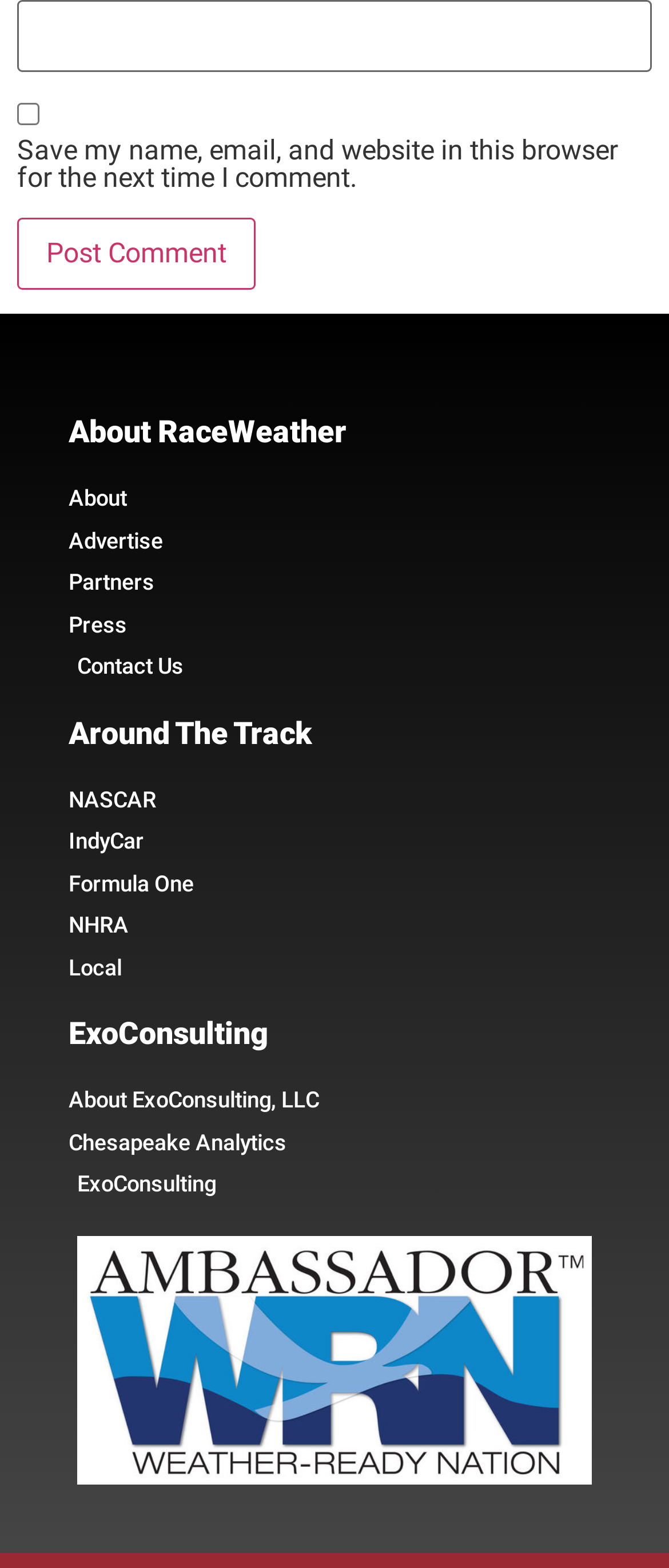Please find and report the bounding box coordinates of the element to click in order to perform the following action: "Learn about NASCAR". The coordinates should be expressed as four float numbers between 0 and 1, in the format [left, top, right, bottom].

[0.103, 0.499, 0.897, 0.521]